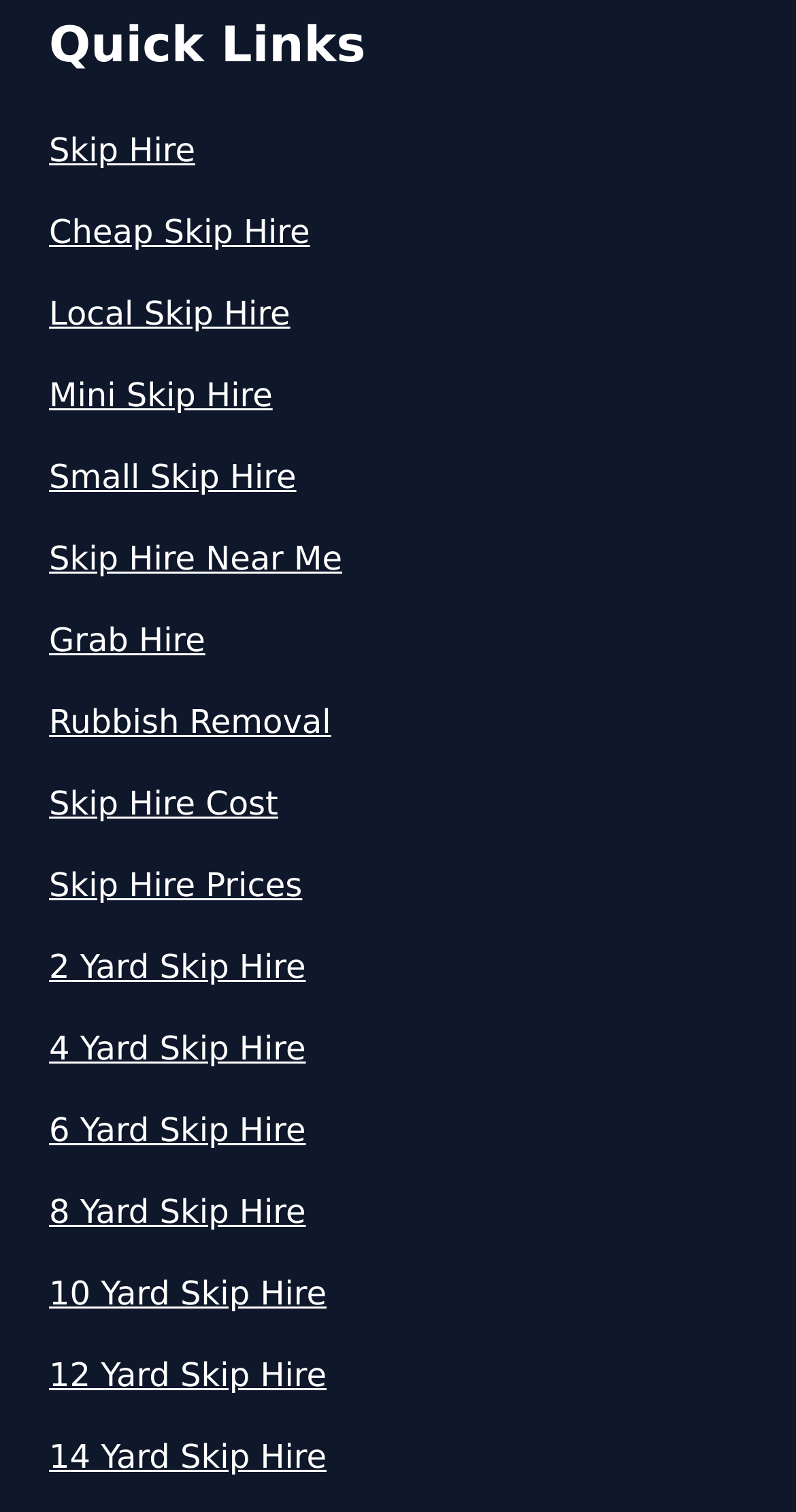Locate the bounding box coordinates of the element's region that should be clicked to carry out the following instruction: "Read Key Takeaways". The coordinates need to be four float numbers between 0 and 1, i.e., [left, top, right, bottom].

None